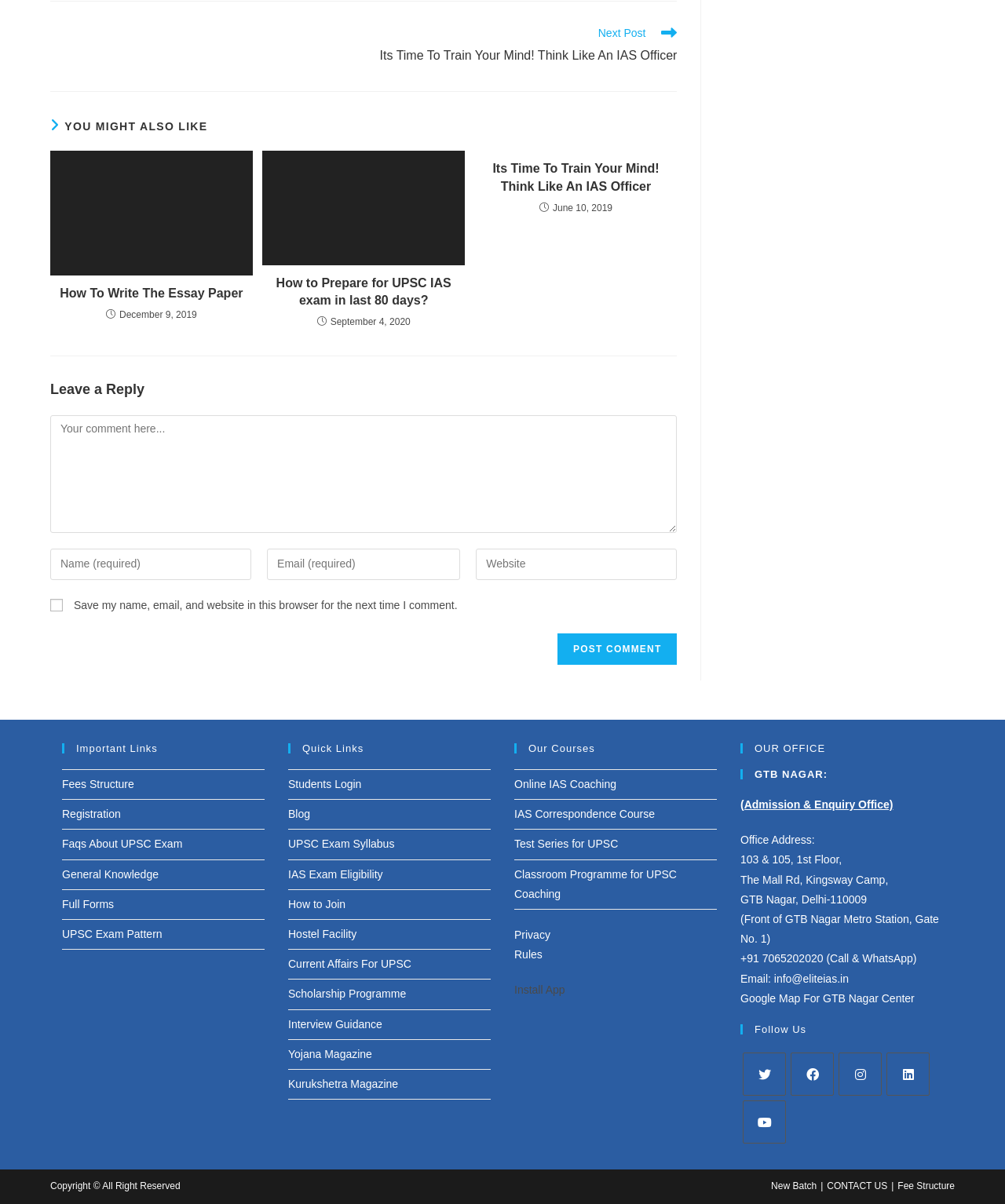Please provide the bounding box coordinates for the element that needs to be clicked to perform the following instruction: "Click on the 'Students Login' link". The coordinates should be given as four float numbers between 0 and 1, i.e., [left, top, right, bottom].

[0.287, 0.646, 0.36, 0.656]